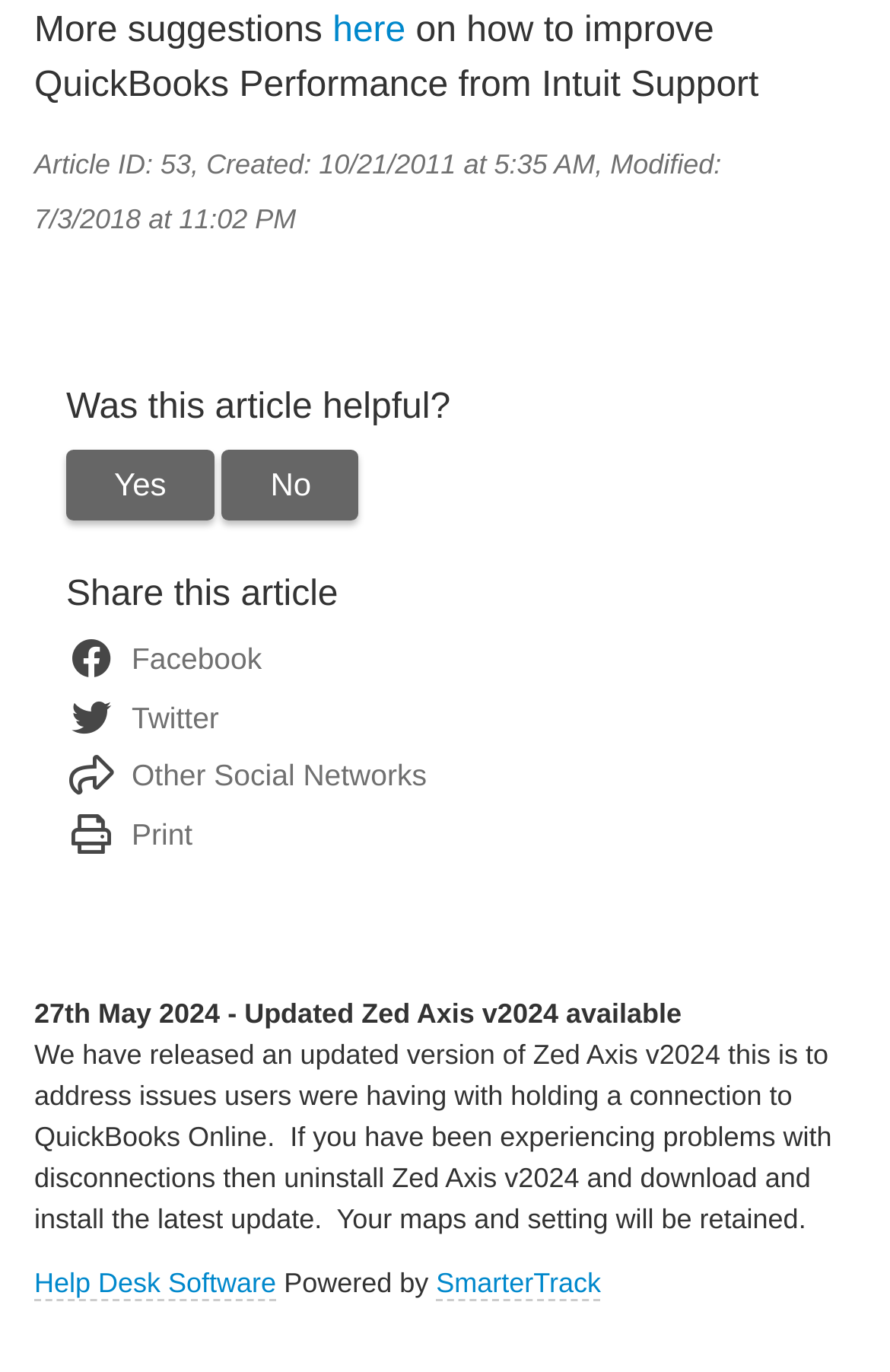Can you show the bounding box coordinates of the region to click on to complete the task described in the instruction: "Read more suggestions on how to improve QuickBooks Performance"?

[0.374, 0.008, 0.467, 0.037]